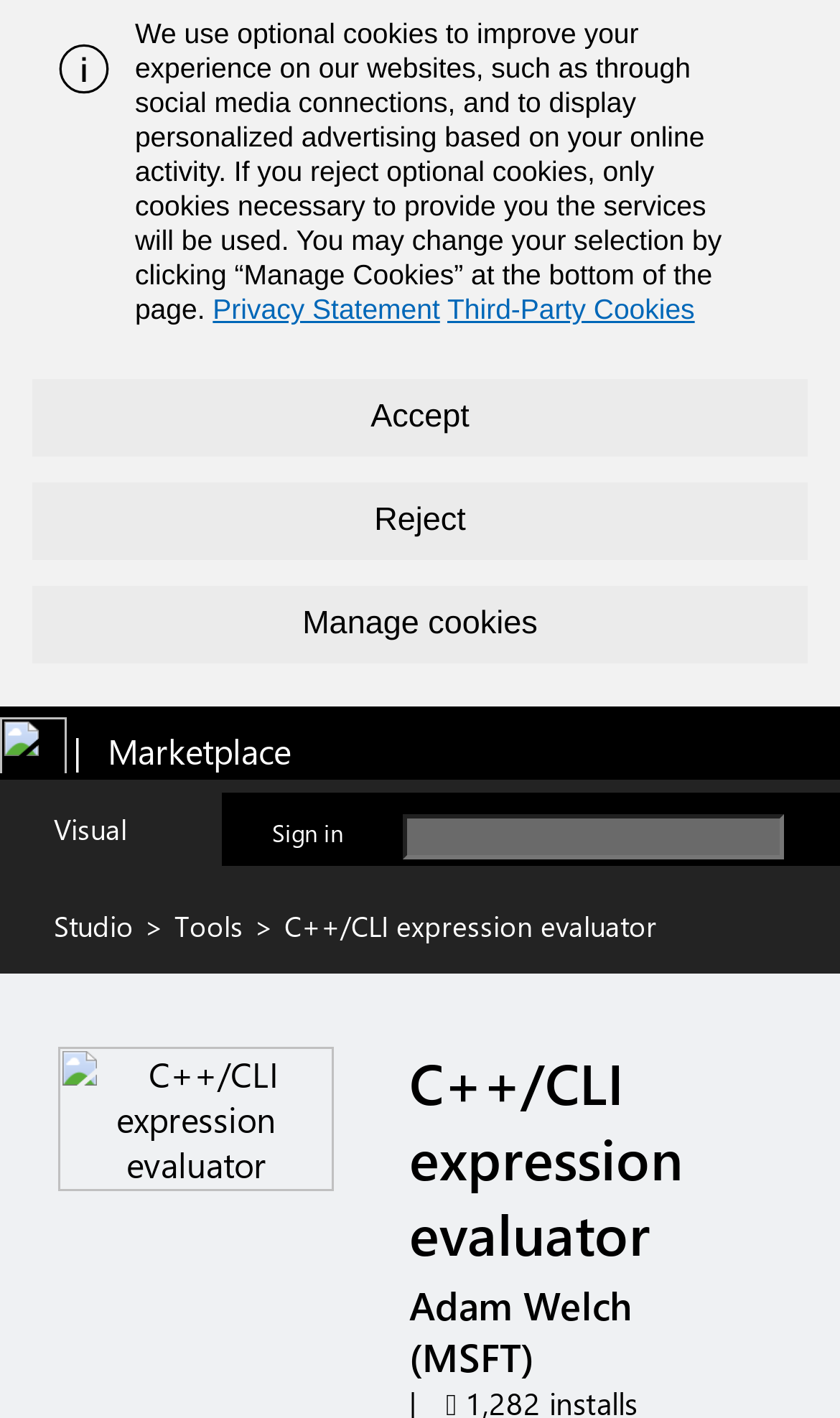Identify the bounding box coordinates for the UI element described as follows: "Reject". Ensure the coordinates are four float numbers between 0 and 1, formatted as [left, top, right, bottom].

[0.038, 0.34, 0.962, 0.395]